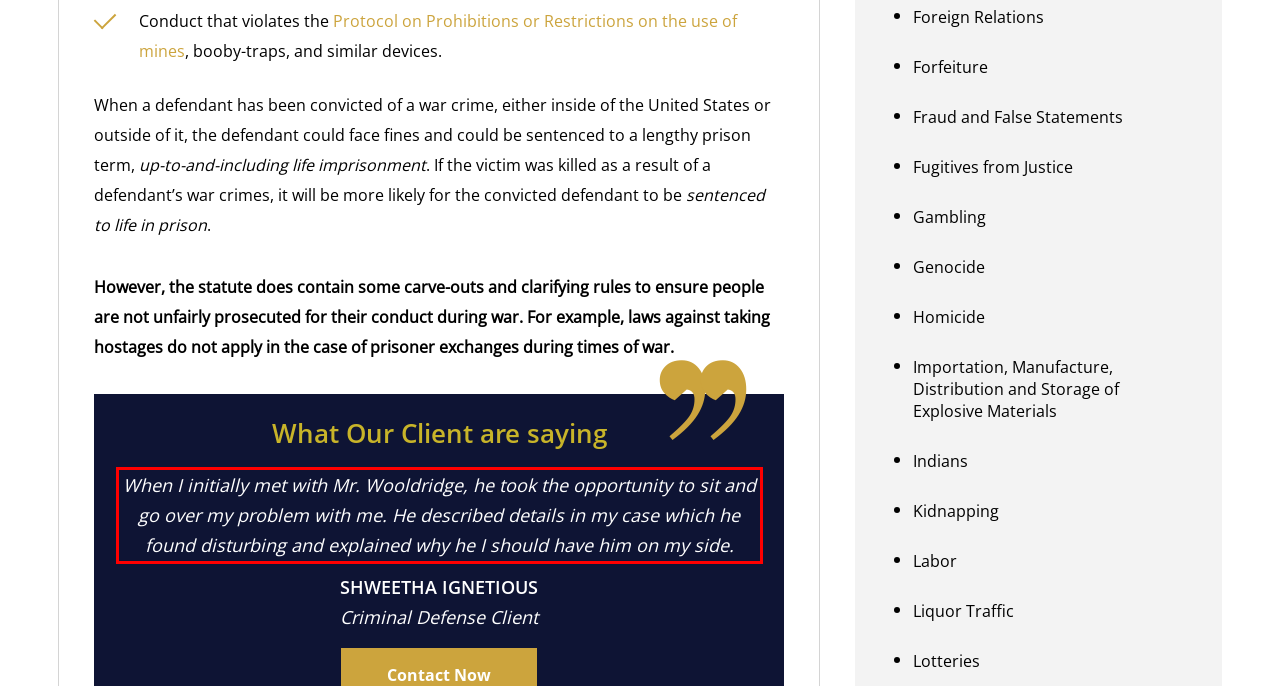You have a screenshot with a red rectangle around a UI element. Recognize and extract the text within this red bounding box using OCR.

When I initially met with Mr. Wooldridge, he took the opportunity to sit and go over my problem with me. He described details in my case which he found disturbing and explained why he I should have him on my side.